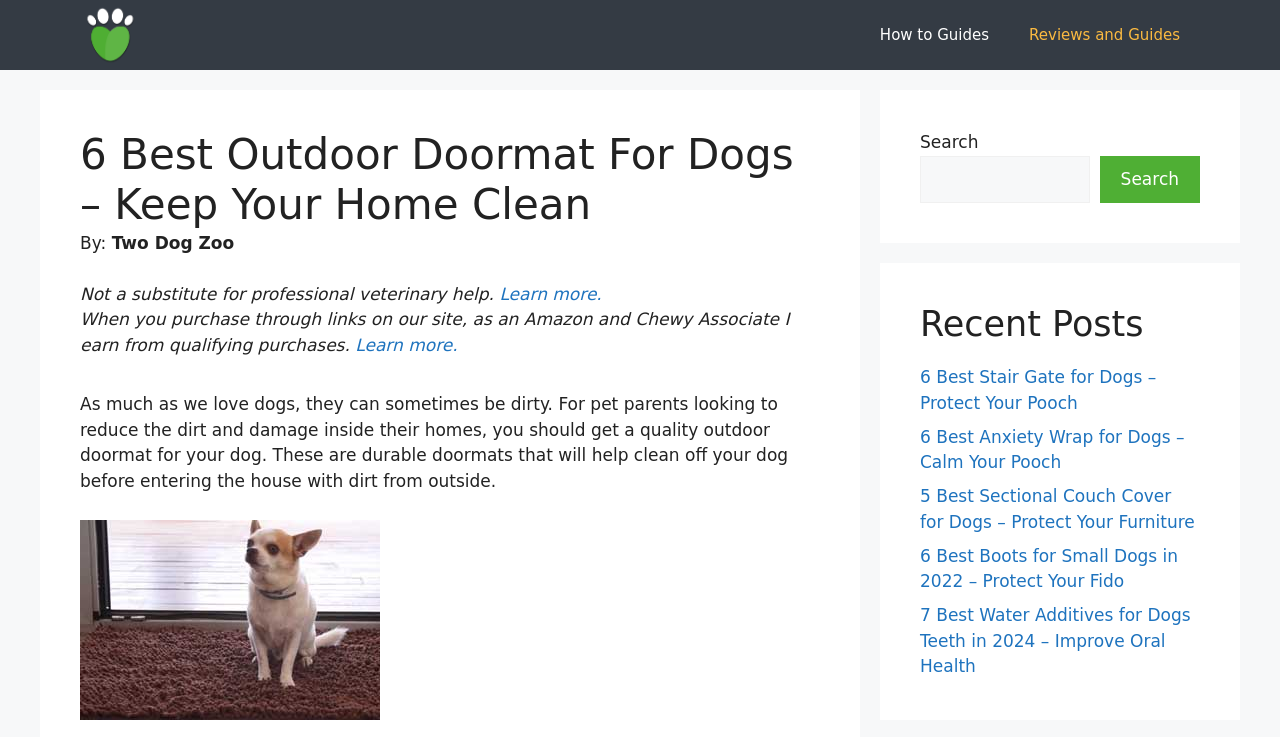Find the bounding box coordinates of the clickable area that will achieve the following instruction: "View the 'Reviews and Guides' page".

[0.788, 0.007, 0.938, 0.088]